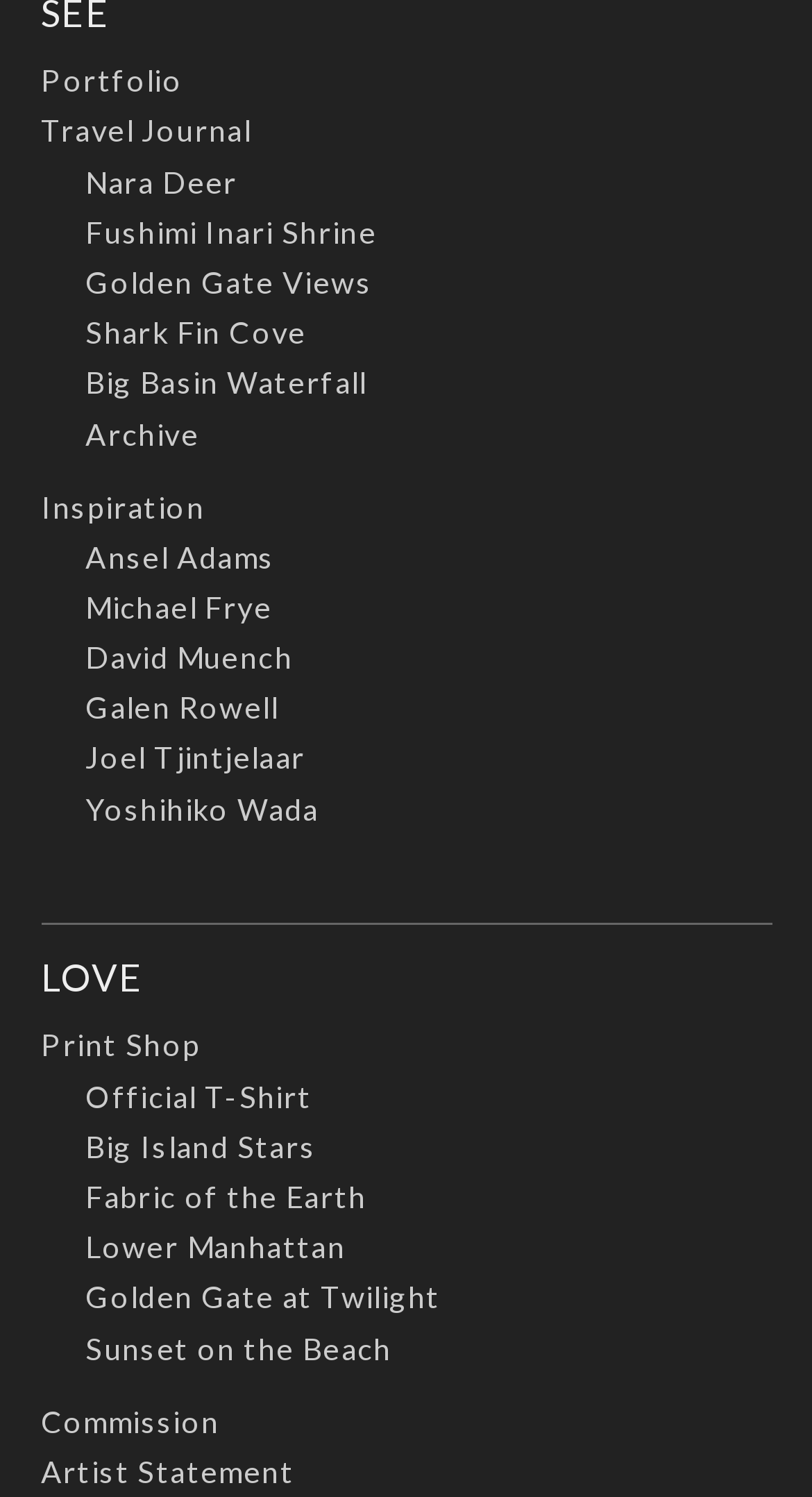Identify the bounding box coordinates for the element that needs to be clicked to fulfill this instruction: "Commission a work". Provide the coordinates in the format of four float numbers between 0 and 1: [left, top, right, bottom].

[0.05, 0.937, 0.271, 0.961]